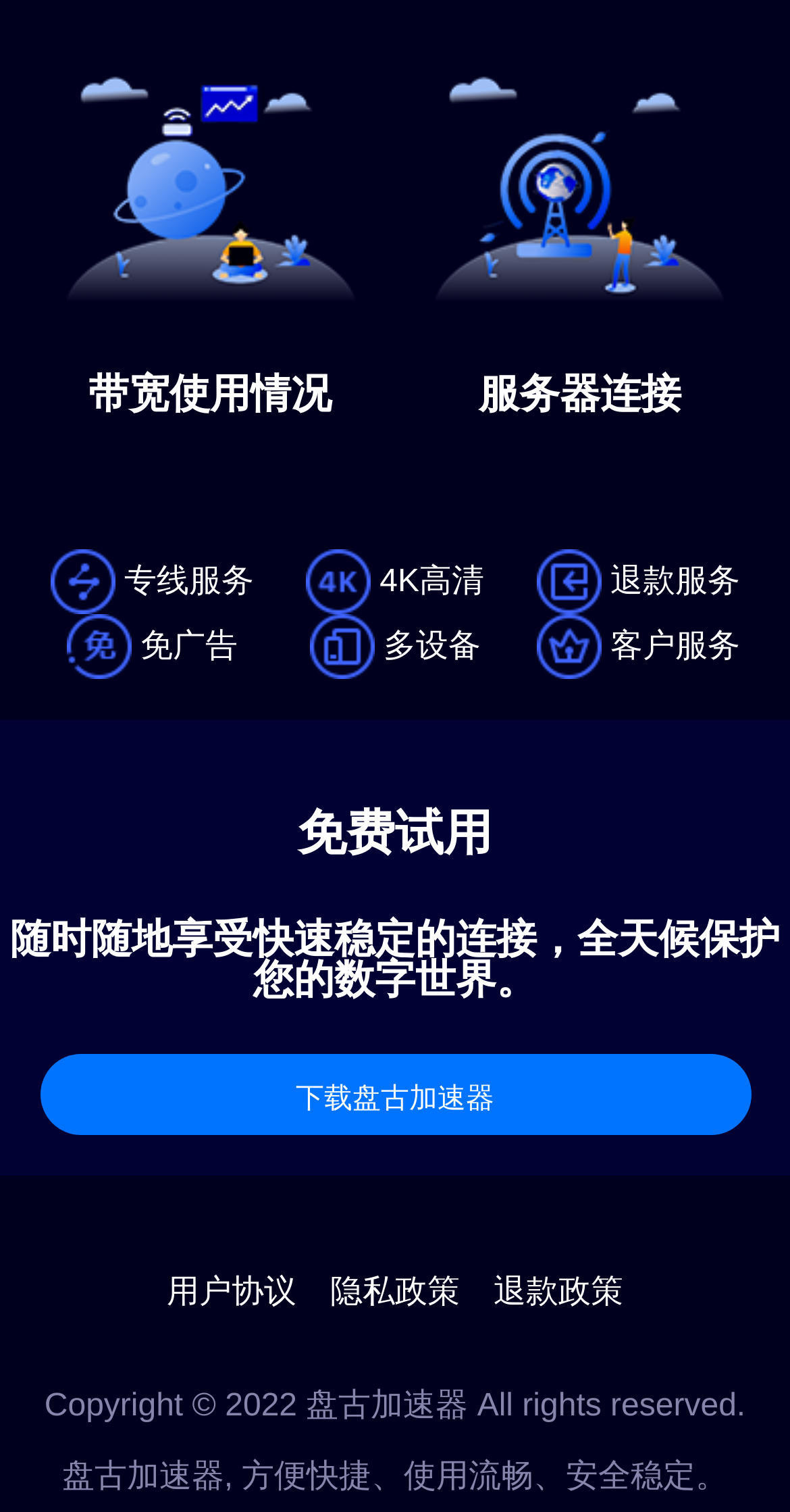What is the theme of the middle section?
Based on the screenshot, provide your answer in one word or phrase.

Services